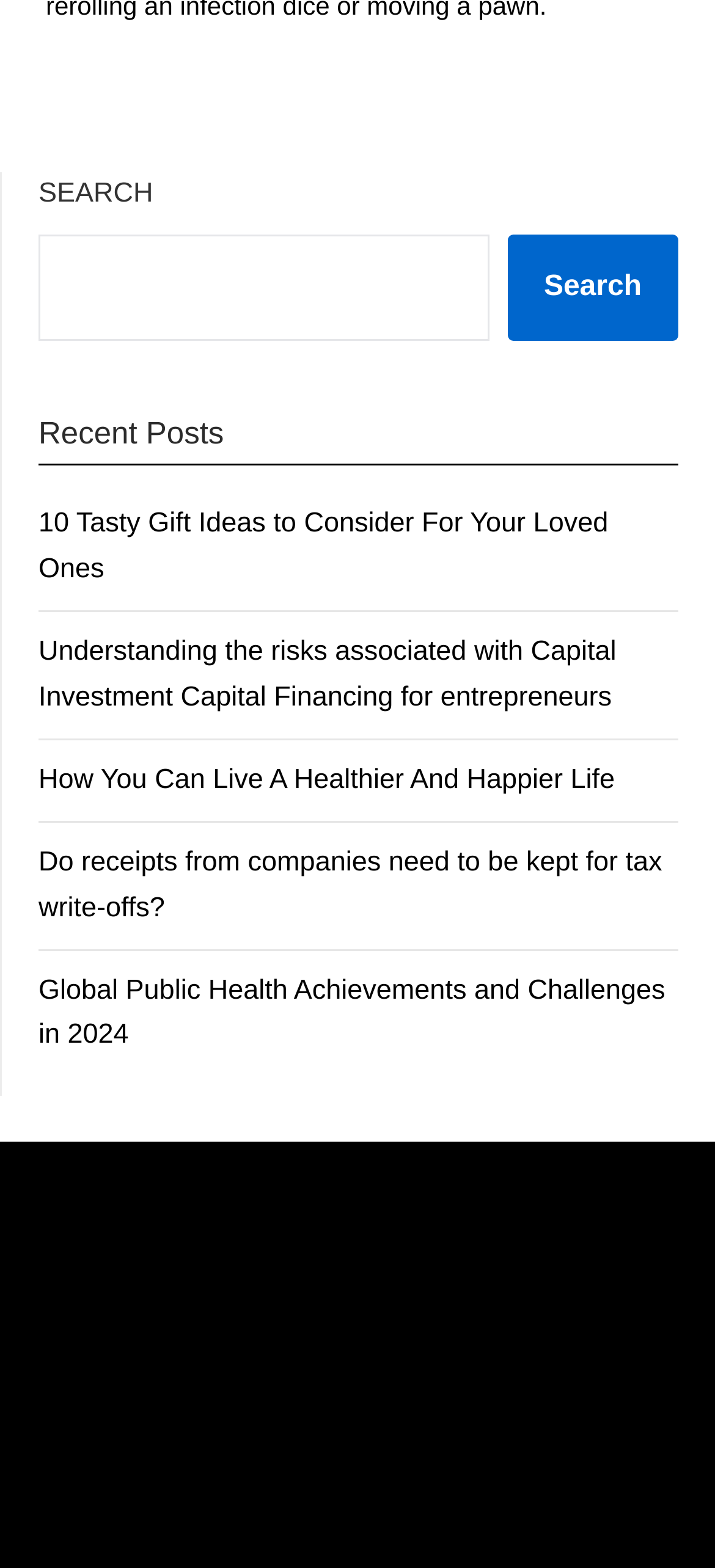Use a single word or phrase to answer this question: 
How many recent posts are listed?

5